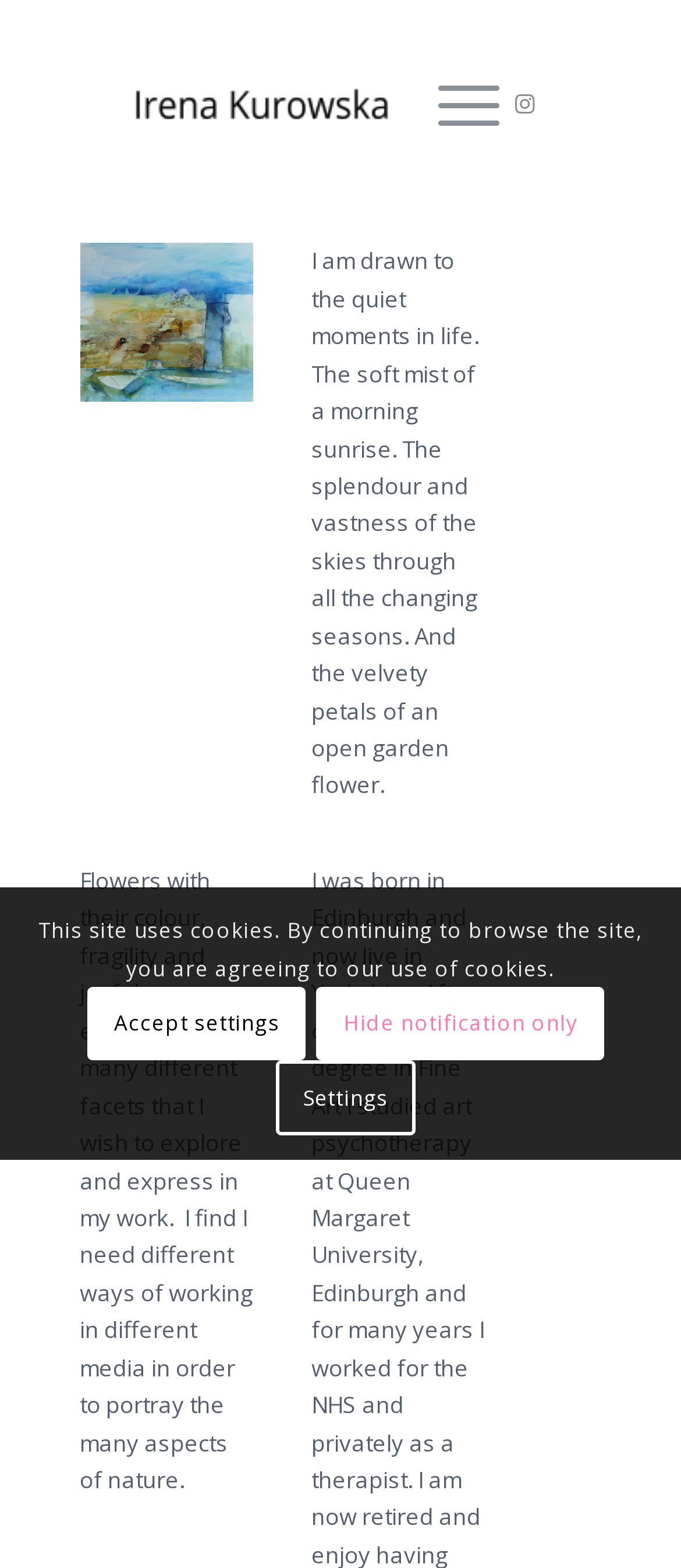Analyze and describe the webpage in a detailed narrative.

The webpage is a profile page for Irena Kurowska, a contemporary Yorkshire artist. At the top left, there is a link and an image with the same text "Irena Kurowska contemporary yorkshire artist". To the right of this, there is a link to the menu and another link to Instagram. 

Below these links, there is a heading "Profile" with a link to the same page below it. Next to the heading, there is a breadcrumb navigation with the text "You are here:", followed by links to "Home" and "Profile", separated by a slash. 

On the right side of the page, there is a landscape profile picture of the artist. Below the profile picture, there is a paragraph of text describing the artist's inspiration and creative process, focusing on the beauty of nature and the importance of exploring different facets of it through various art forms. 

Further down the page, there is another paragraph of text, continuing the artist's statement about their work. At the bottom of the page, there is a notification about the site using cookies, with links to "Accept settings", "Hide notification only", and "Settings".